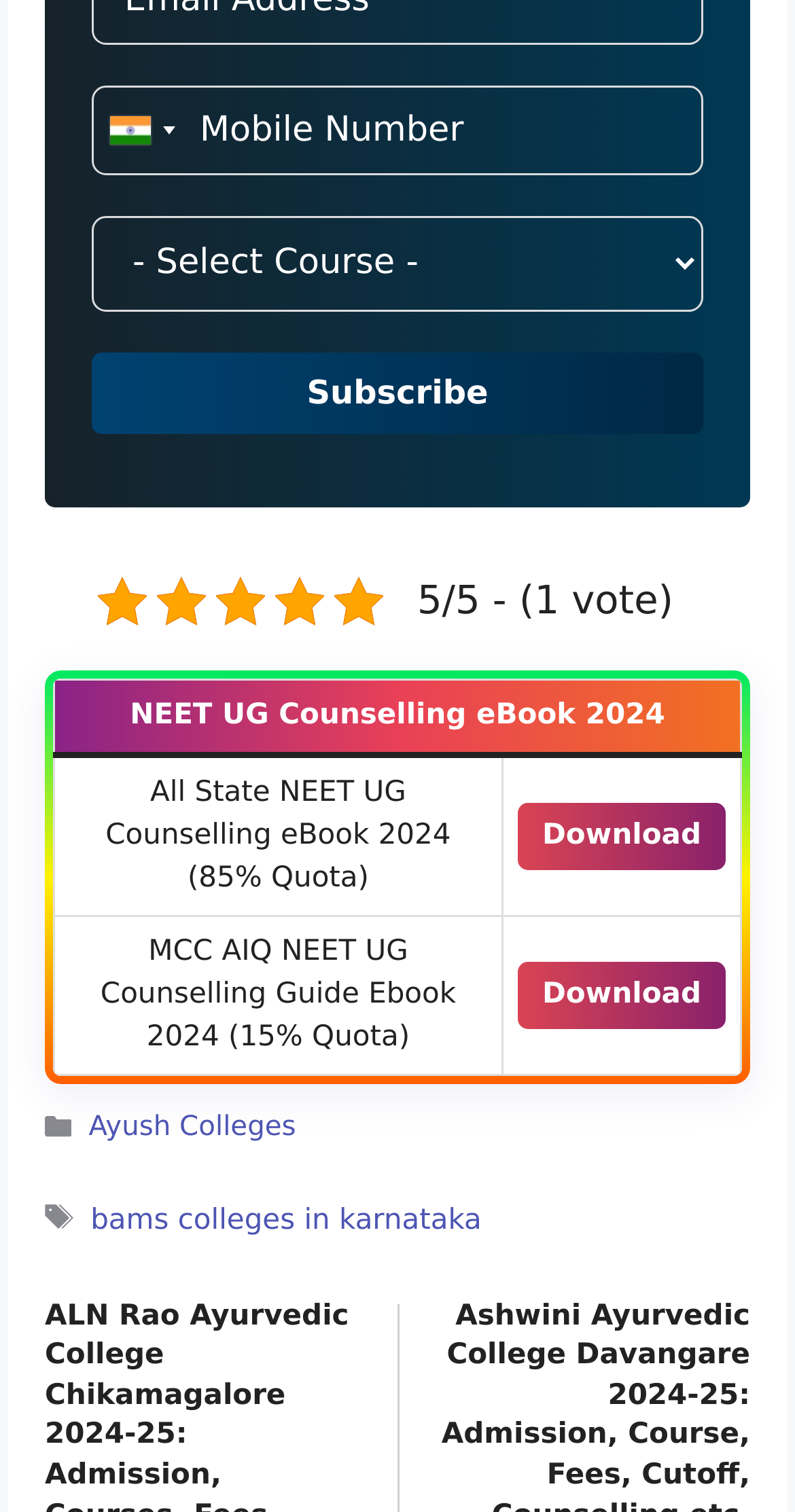What is the category of the webpage?
Based on the visual content, answer with a single word or a brief phrase.

Ayush Colleges